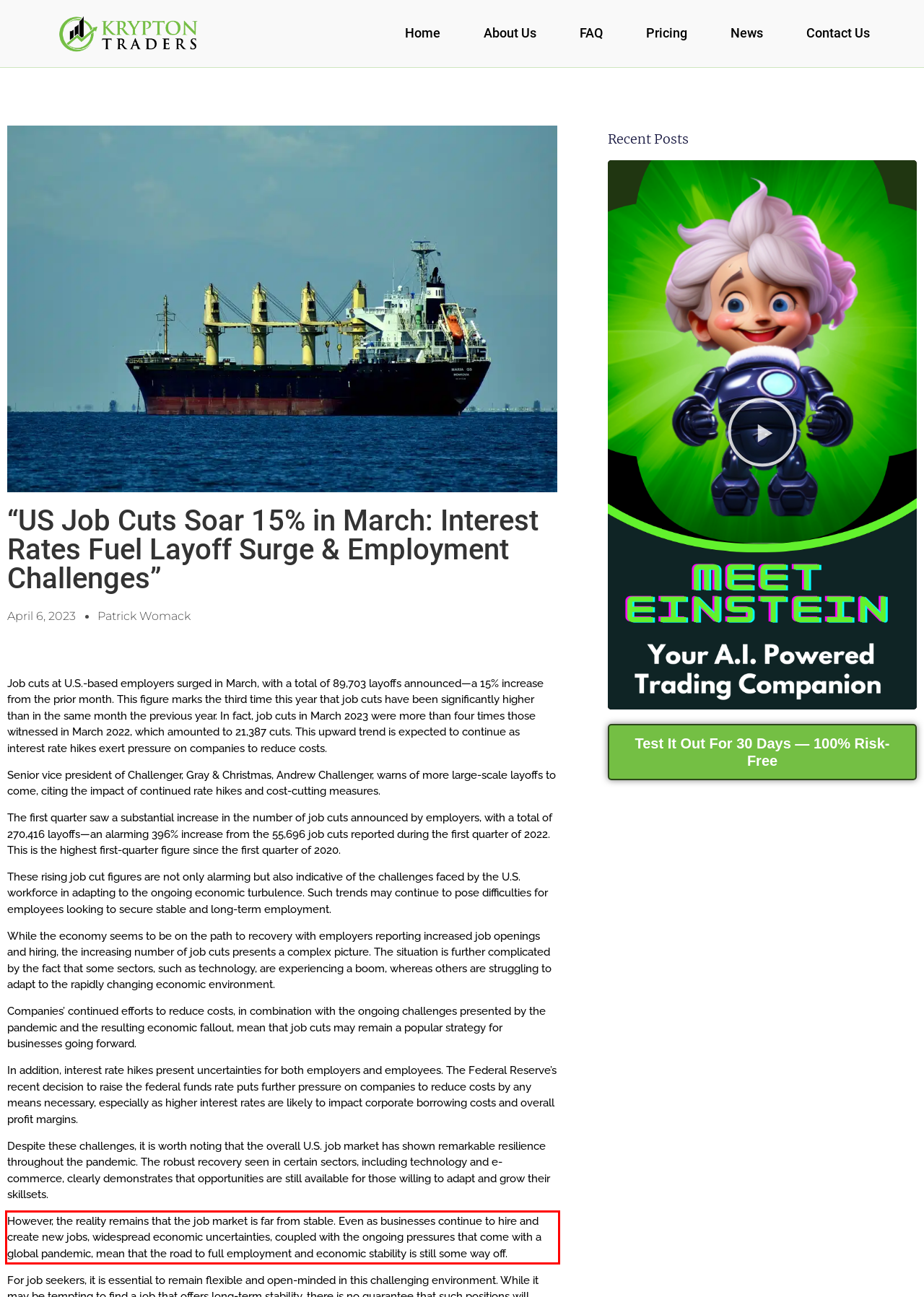Please examine the screenshot of the webpage and read the text present within the red rectangle bounding box.

However, the reality remains that the job market is far from stable. Even as businesses continue to hire and create new jobs, widespread economic uncertainties, coupled with the ongoing pressures that come with a global pandemic, mean that the road to full employment and economic stability is still some way off.